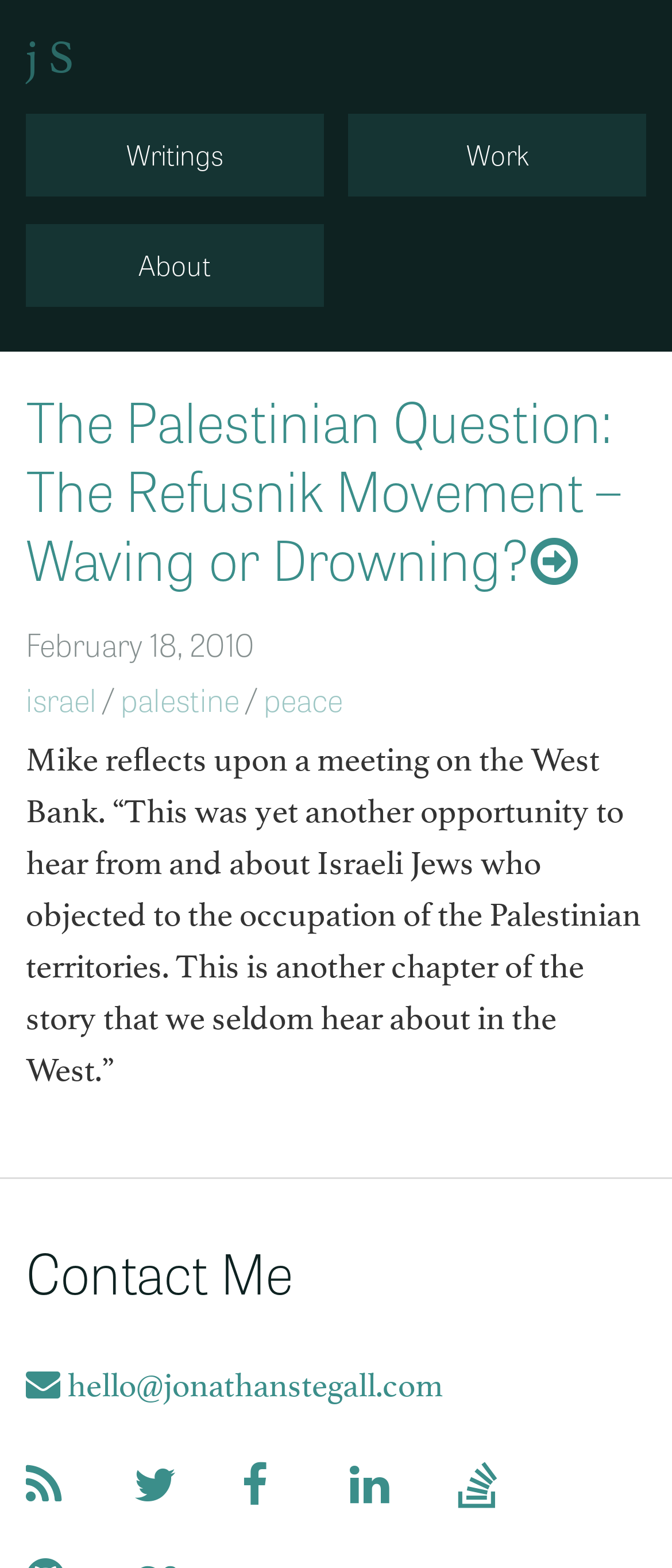Pinpoint the bounding box coordinates of the area that should be clicked to complete the following instruction: "Learn more about the Refusnik Movement". The coordinates must be given as four float numbers between 0 and 1, i.e., [left, top, right, bottom].

[0.038, 0.242, 0.923, 0.381]